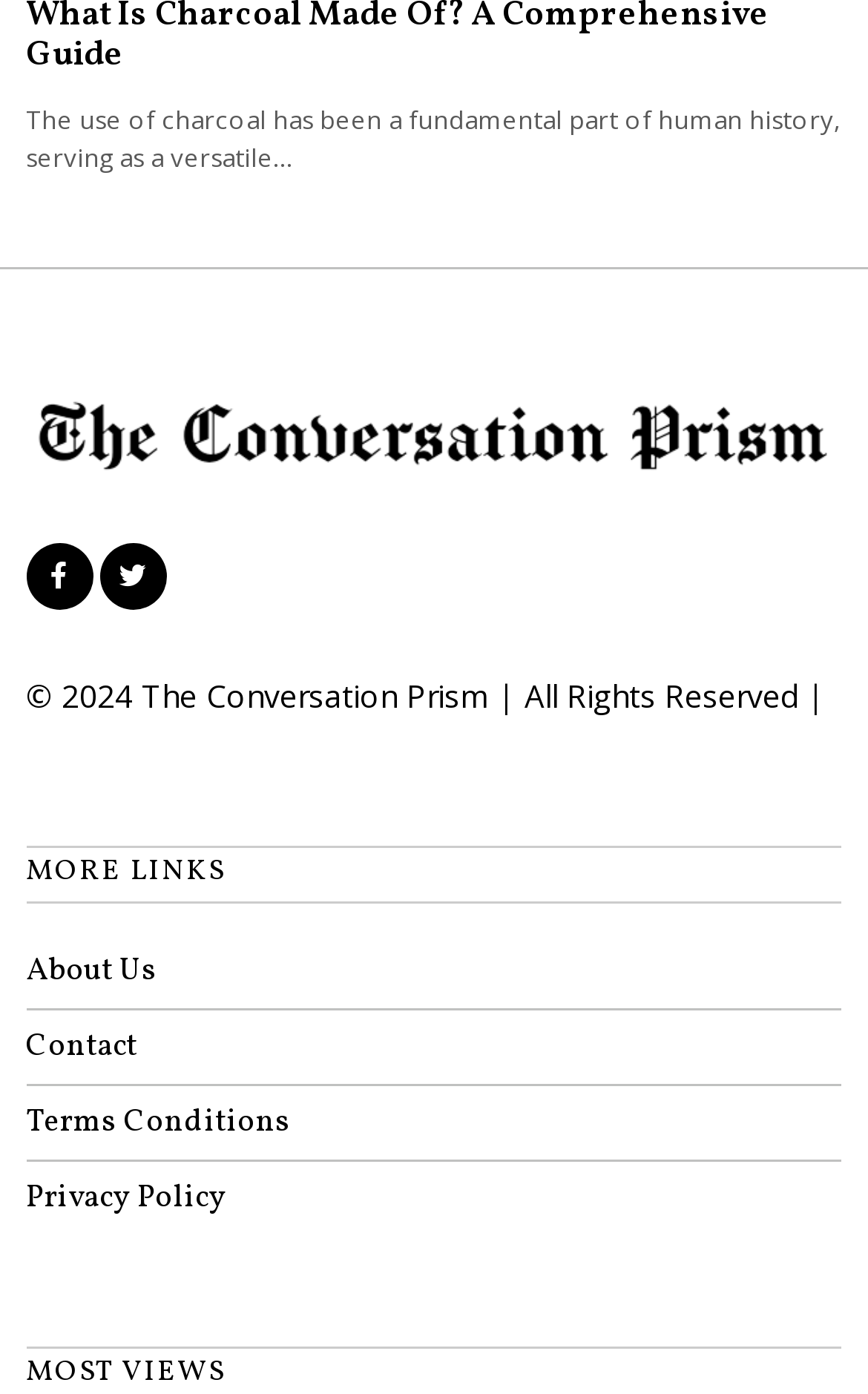Please specify the bounding box coordinates of the clickable region to carry out the following instruction: "view Terms Conditions". The coordinates should be four float numbers between 0 and 1, in the format [left, top, right, bottom].

[0.03, 0.79, 0.335, 0.821]